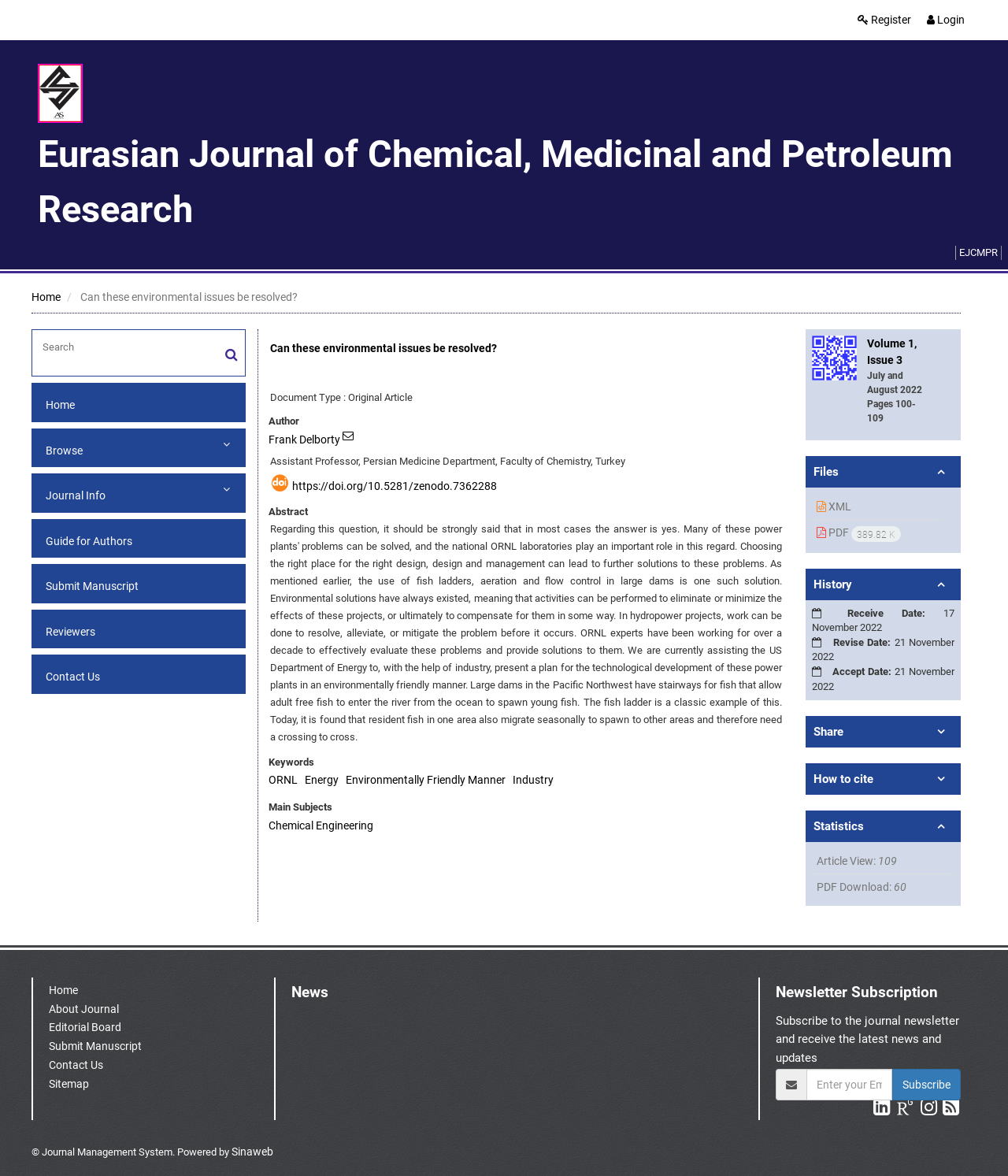Who is the author of the article?
Please give a detailed answer to the question using the information shown in the image.

The author of the article is mentioned in the section below the title of the article, where it says 'Author: Frank Delborty'. This section also provides additional information about the author, such as their affiliation and title.